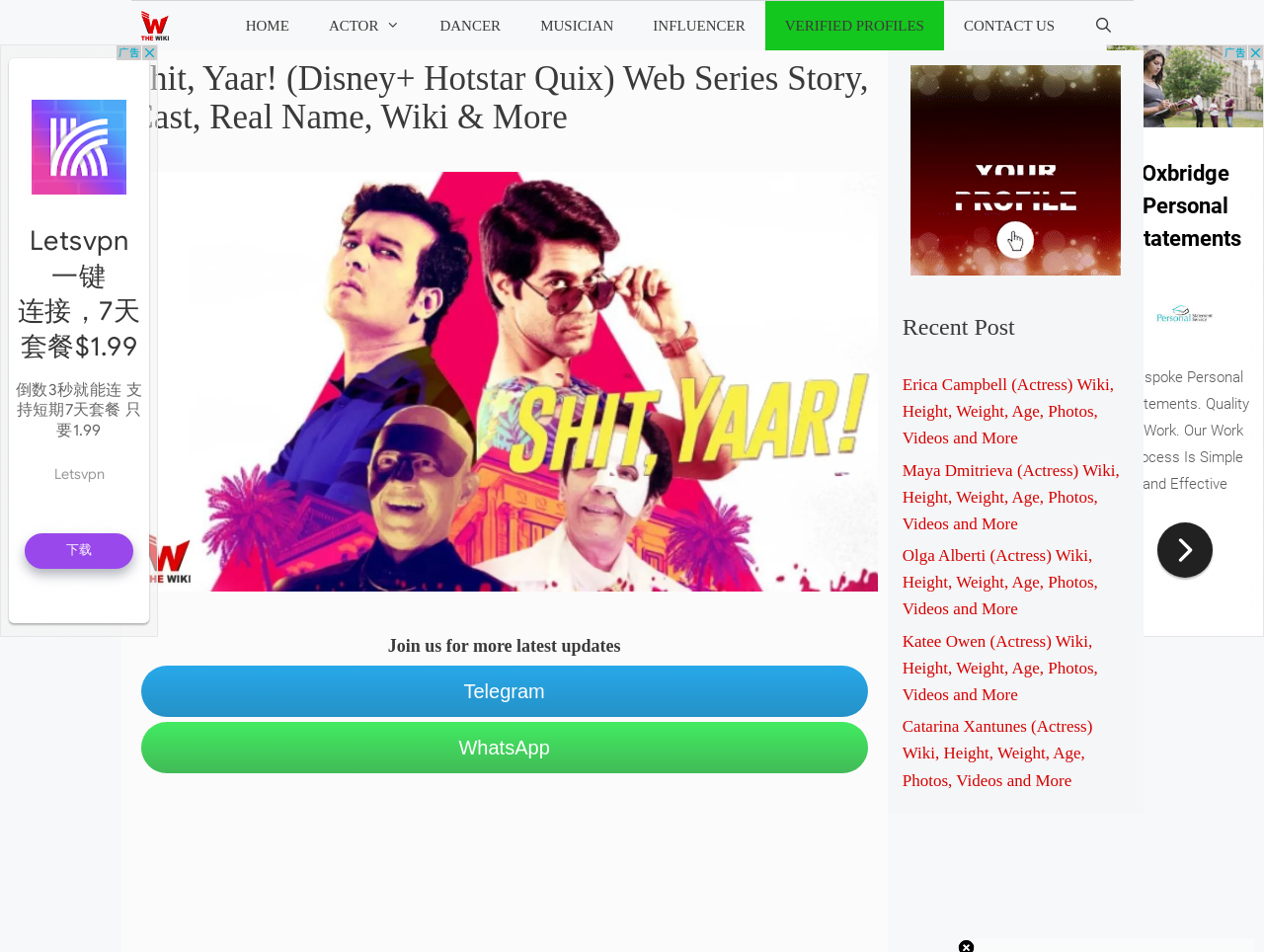Please specify the bounding box coordinates of the area that should be clicked to accomplish the following instruction: "Make a Profile Video". The coordinates should consist of four float numbers between 0 and 1, i.e., [left, top, right, bottom].

[0.72, 0.274, 0.886, 0.294]